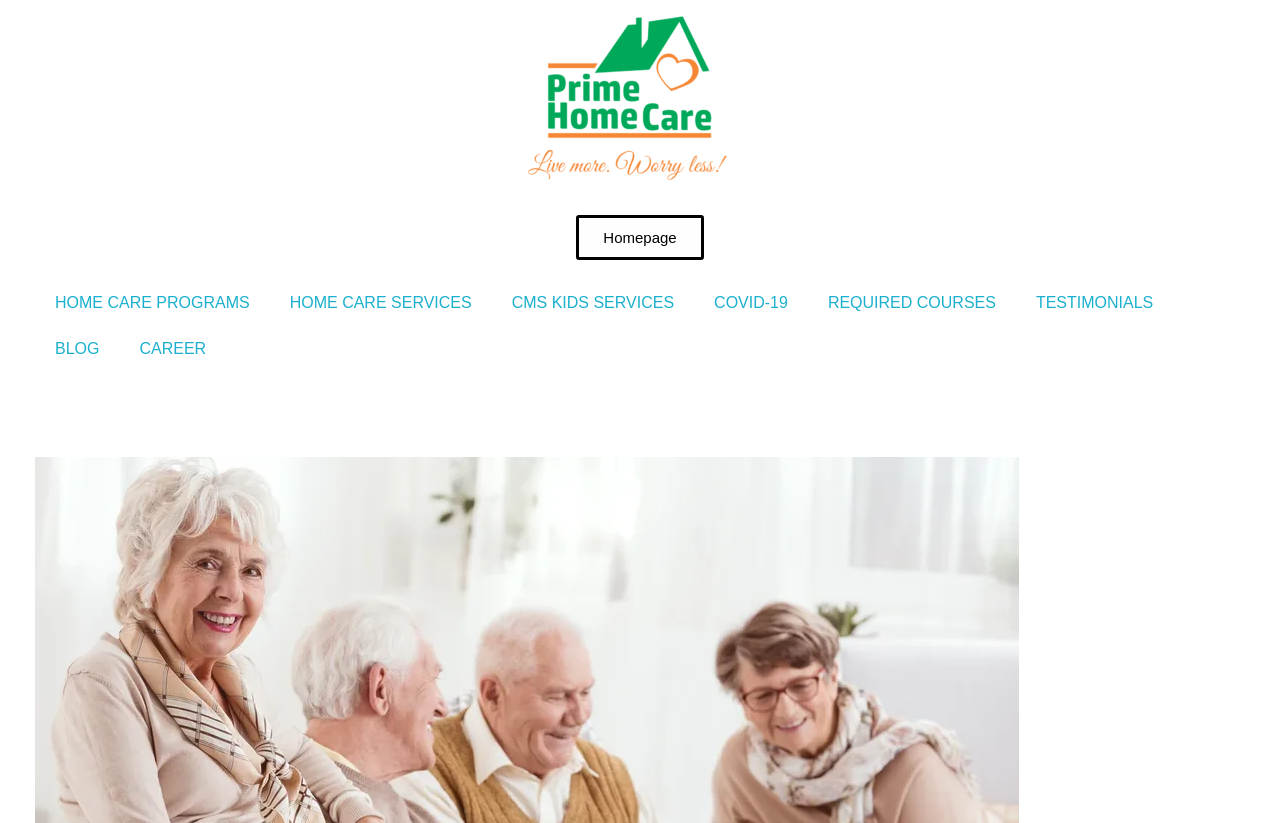Is the 'BLOG' link positioned above the 'CAREER' link?
Using the image as a reference, give a one-word or short phrase answer.

Yes